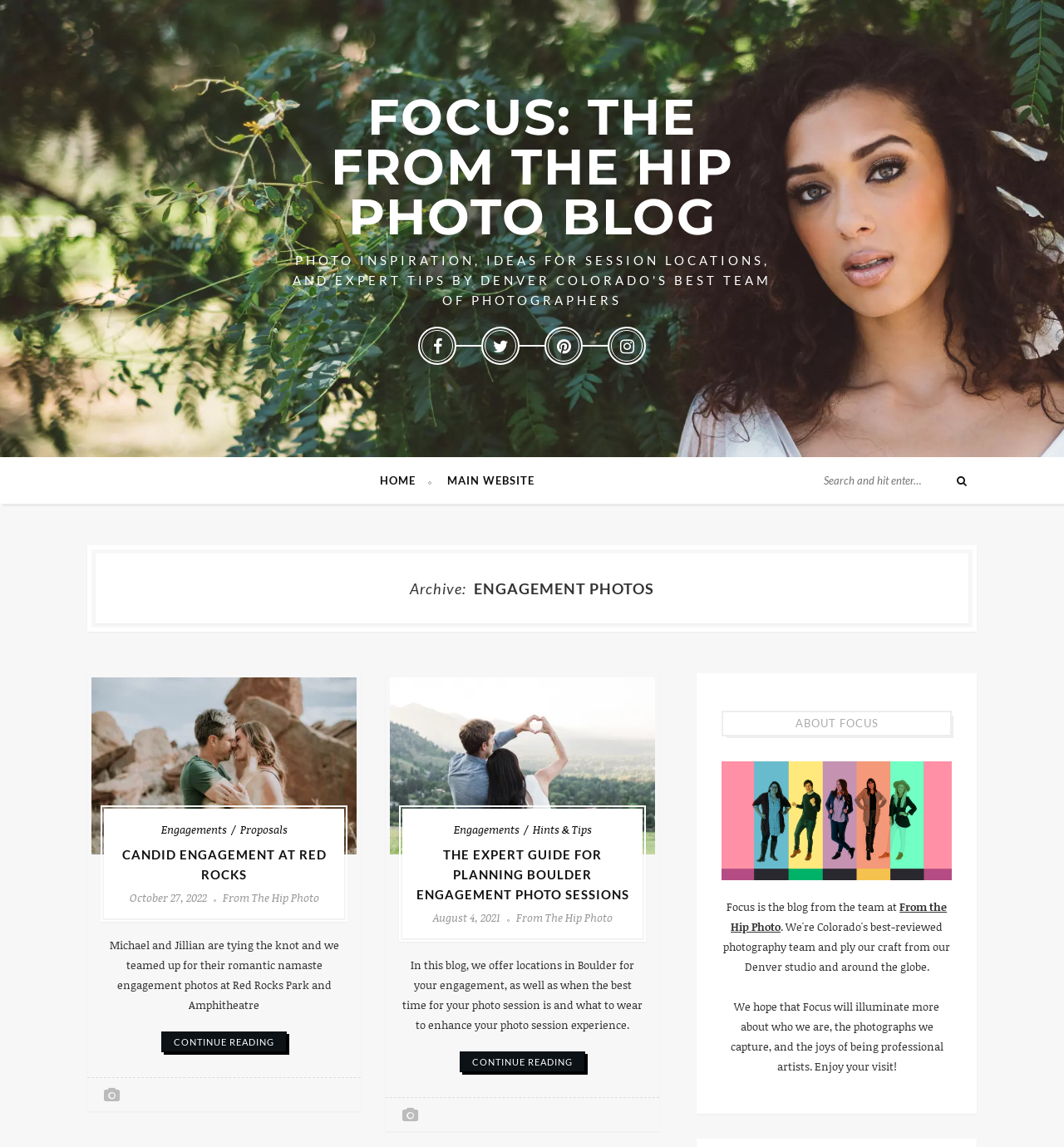Using the provided element description "From the Hip Photo", determine the bounding box coordinates of the UI element.

[0.687, 0.784, 0.89, 0.815]